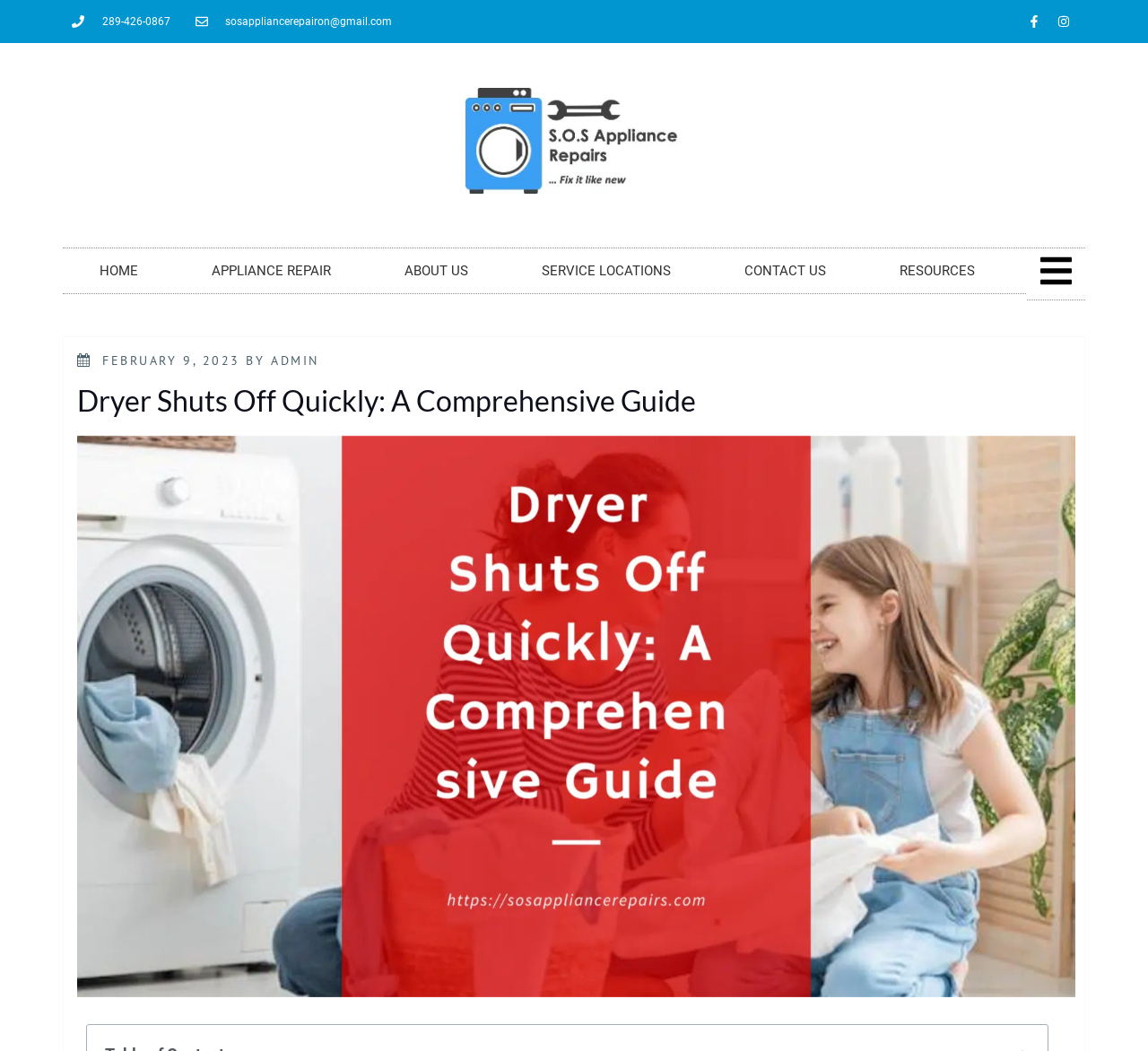Determine the bounding box coordinates for the area that needs to be clicked to fulfill this task: "Go to HOME page". The coordinates must be given as four float numbers between 0 and 1, i.e., [left, top, right, bottom].

[0.055, 0.236, 0.152, 0.279]